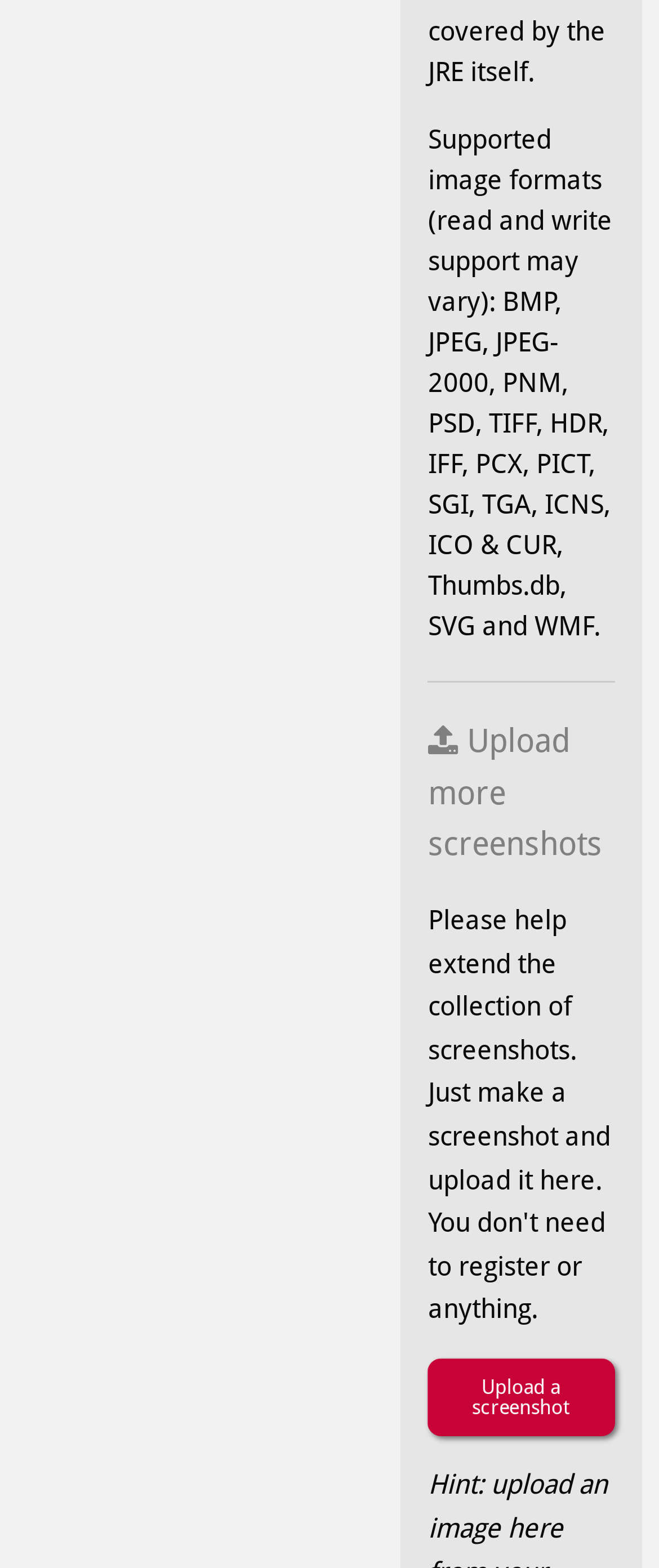Please find the bounding box coordinates in the format (top-left x, top-left y, bottom-right x, bottom-right y) for the given element description. Ensure the coordinates are floating point numbers between 0 and 1. Description: Upload a screenshot

[0.65, 0.866, 0.933, 0.916]